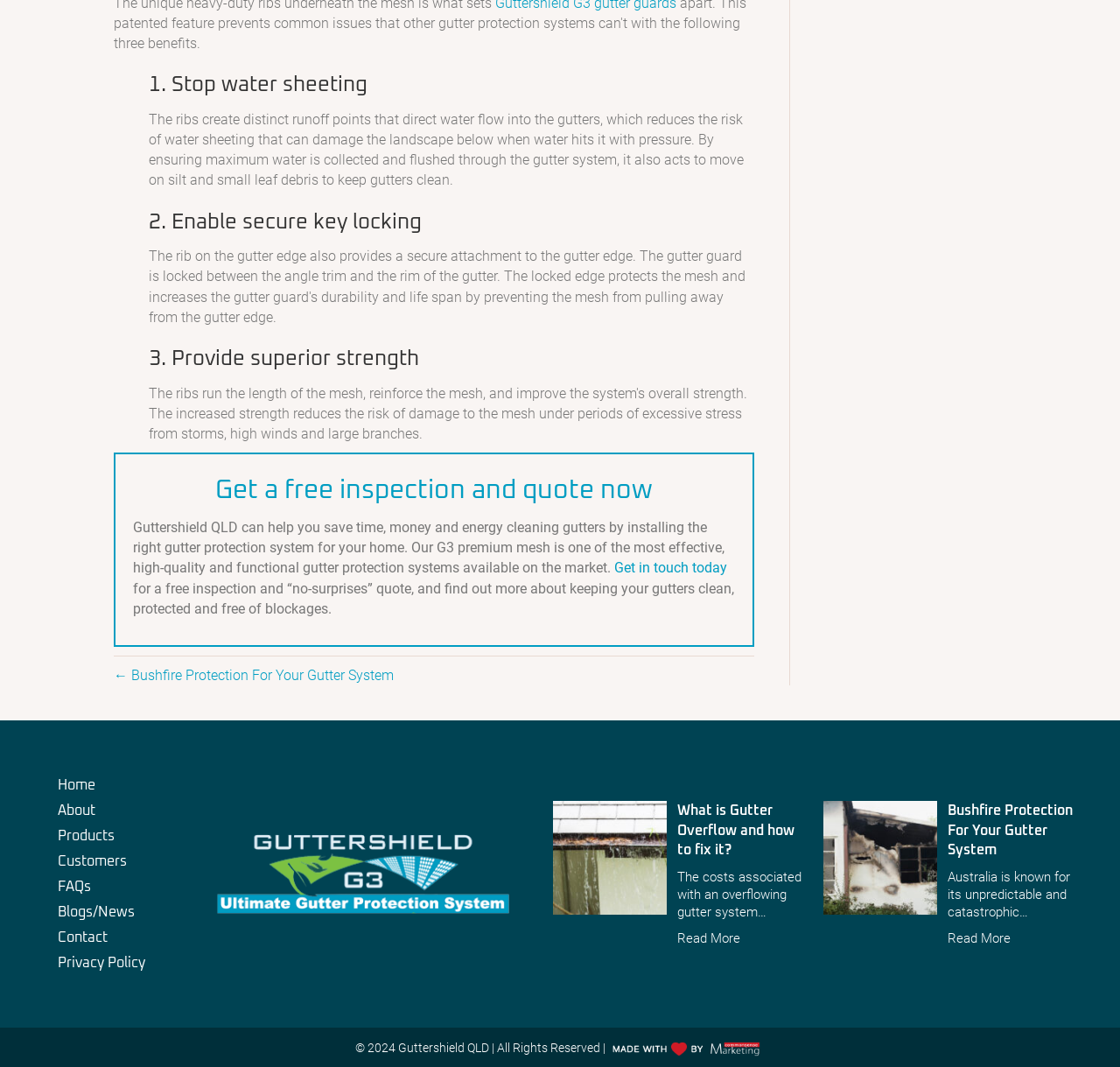Find the UI element described as: "Get in touch today" and predict its bounding box coordinates. Ensure the coordinates are four float numbers between 0 and 1, [left, top, right, bottom].

[0.548, 0.525, 0.649, 0.54]